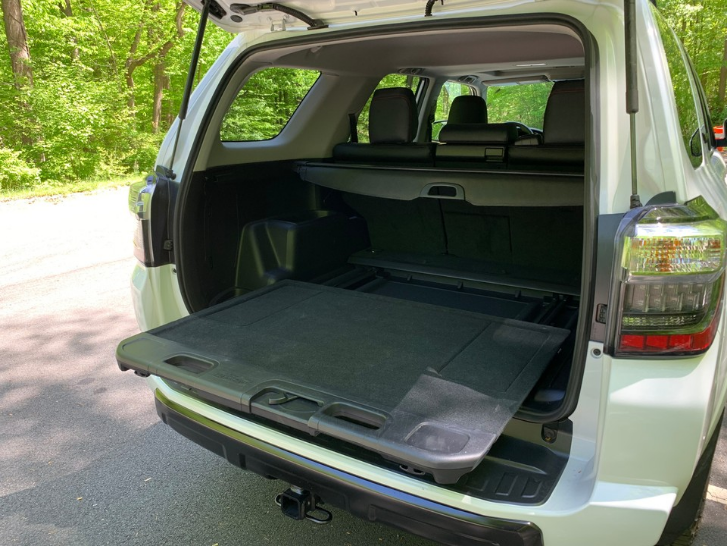Offer an in-depth caption for the image presented.

The image showcases the spacious interior of a Toyota 4Runner, specifically highlighting the cargo area designed for functionality and convenience. The rear of the vehicle is open, revealing a flat cargo liner that extends from the back, offering ample protection against dirt, spills, and wear. The liner, characterized by its durable rubber or vinyl material, is ideal for transporting various items, from sports equipment to gardening supplies. The surrounding environment features lush greenery, emphasizing the vehicle's adaptability for outdoor adventures. This cargo space is particularly beneficial for those seeking to maintain their vehicle's resale value while enjoying the versatility of an SUV.